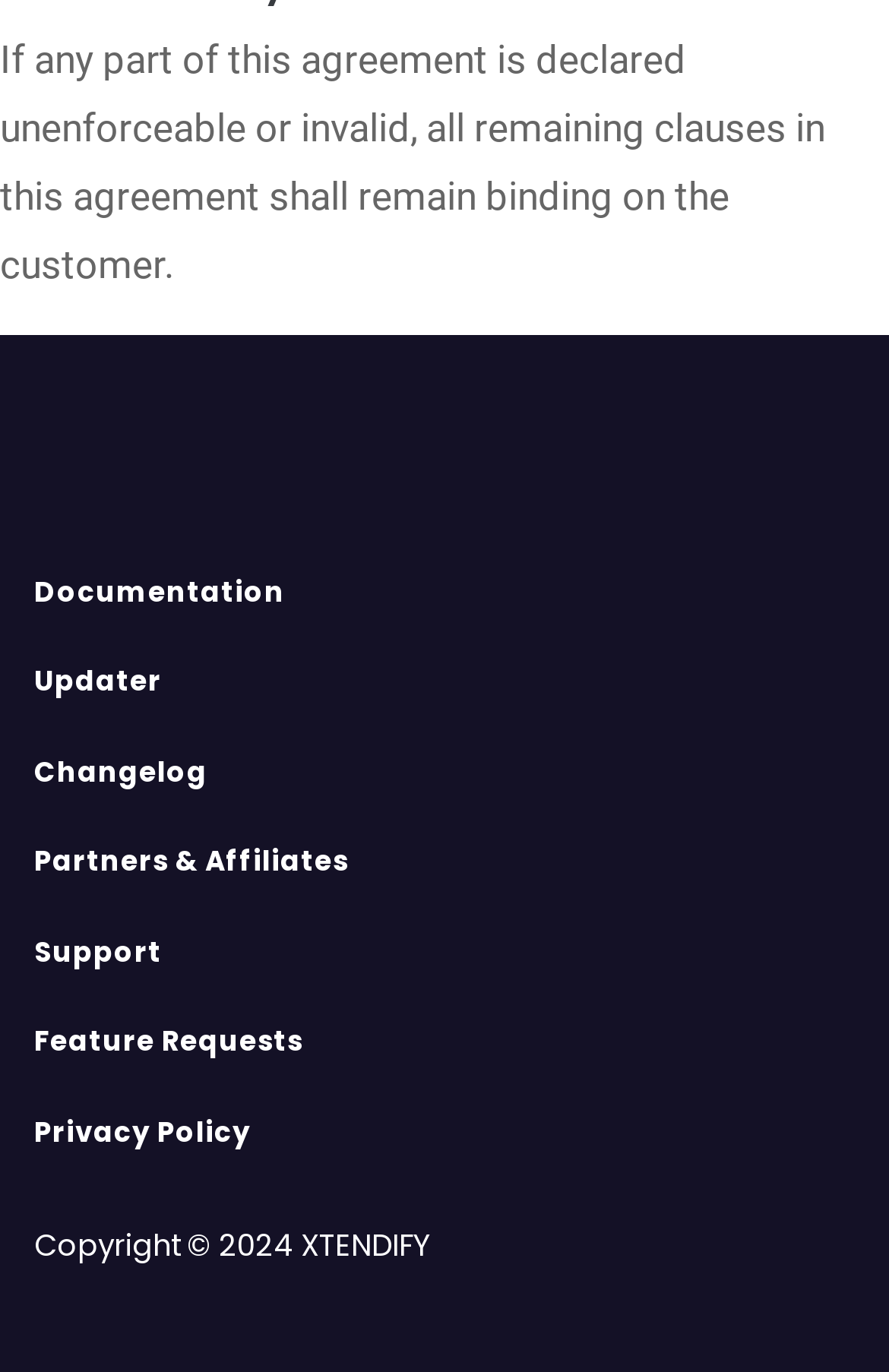Respond to the following question using a concise word or phrase: 
What is the copyright year of XTENDIFY?

2024